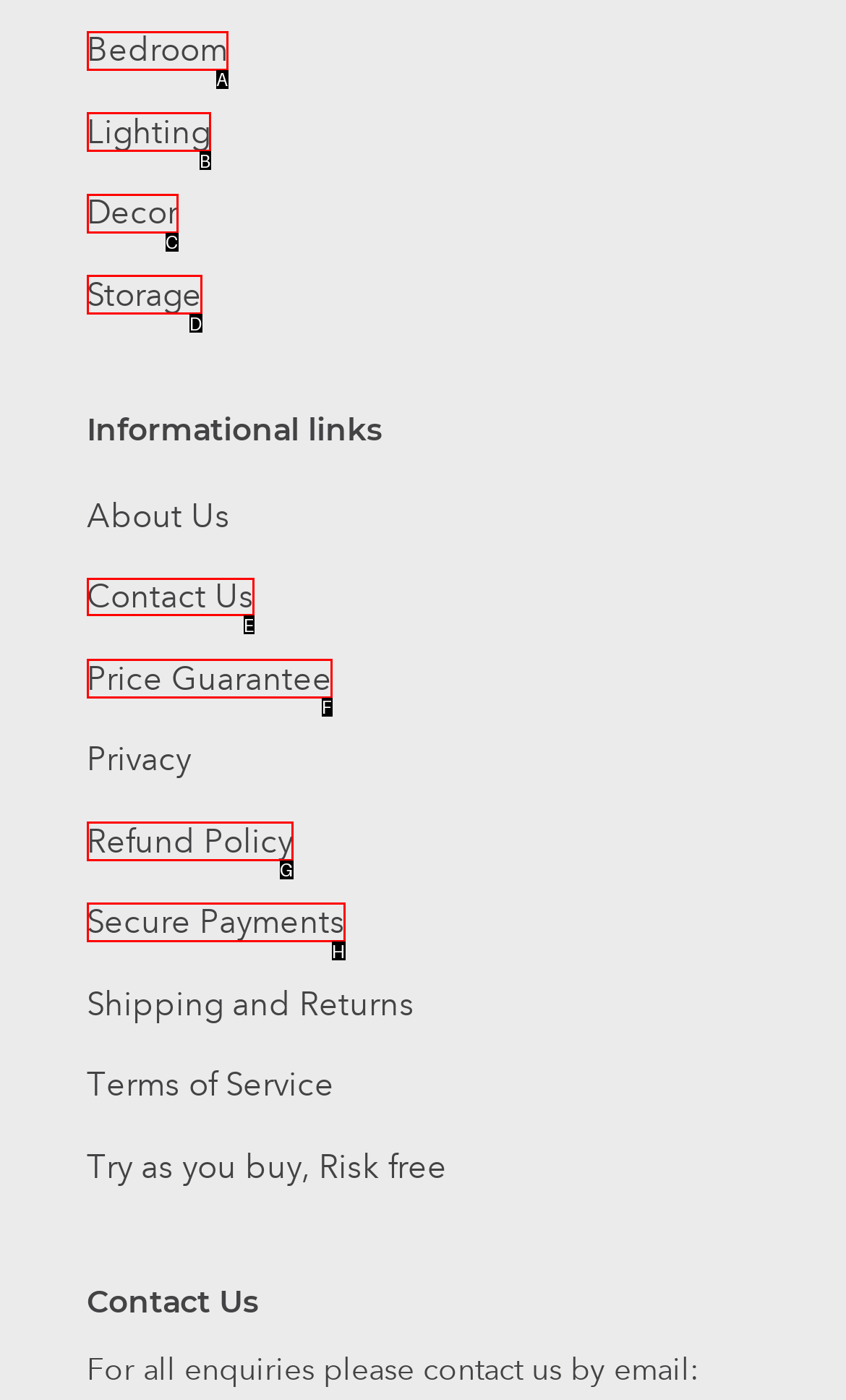Tell me the letter of the UI element I should click to accomplish the task: Check Contact Us based on the choices provided in the screenshot.

E